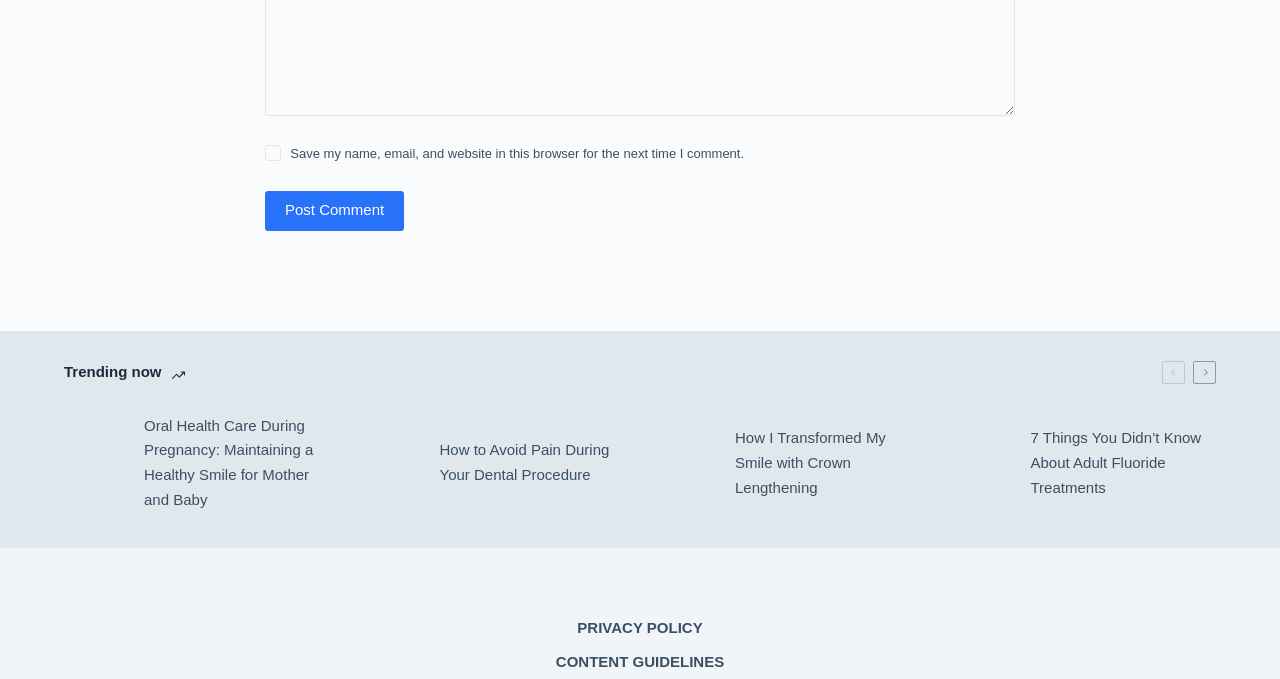Please analyze the image and give a detailed answer to the question:
What is the topic of the first article?

The first article is identified by its heading 'Oral Health Care During Pregnancy: Maintaining a Healthy Smile for Mother and Baby' and its corresponding image, which suggests that the topic is related to oral health care during pregnancy.